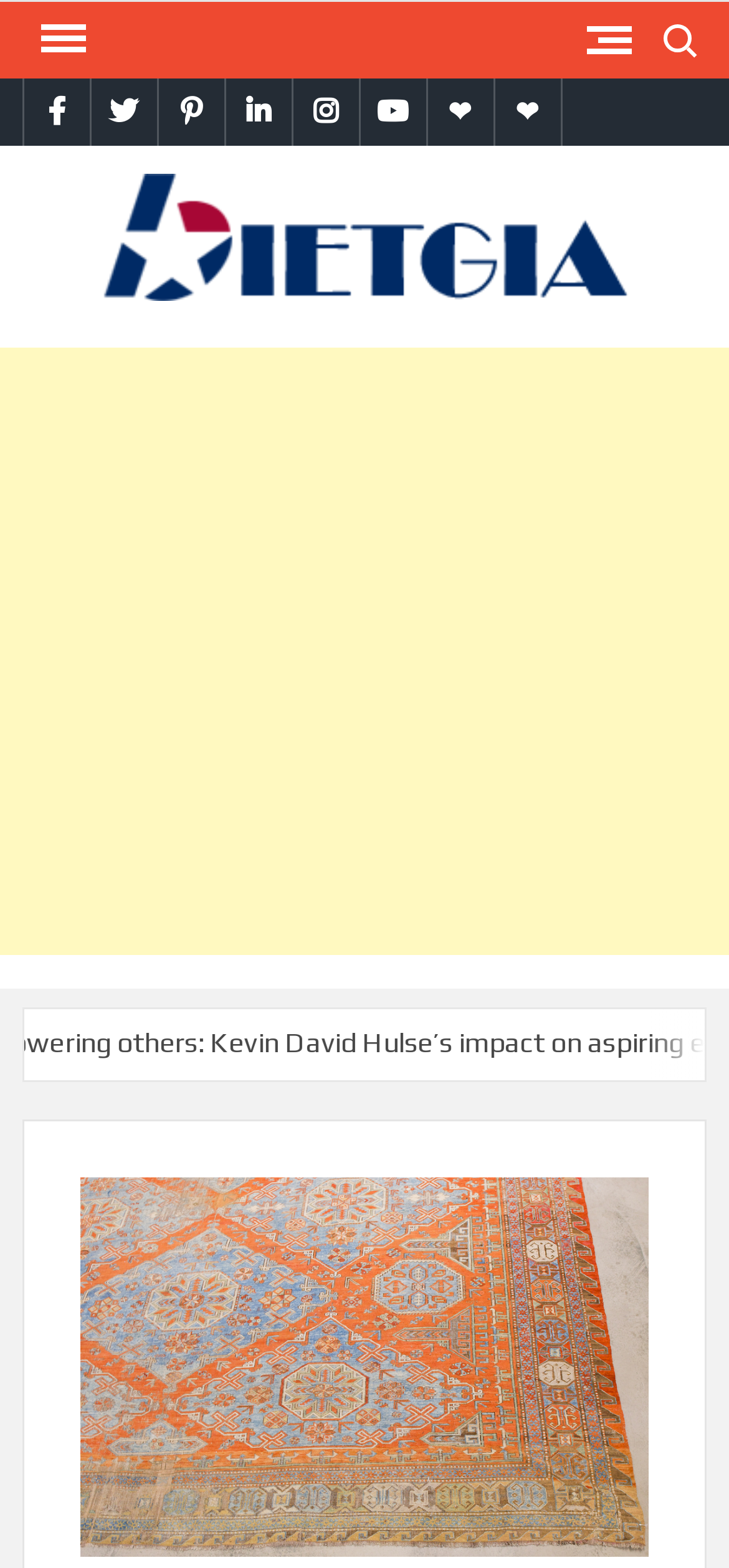Extract the main headline from the webpage and generate its text.

5 Tips To Help You Find High-Quality Persian Rugs Online